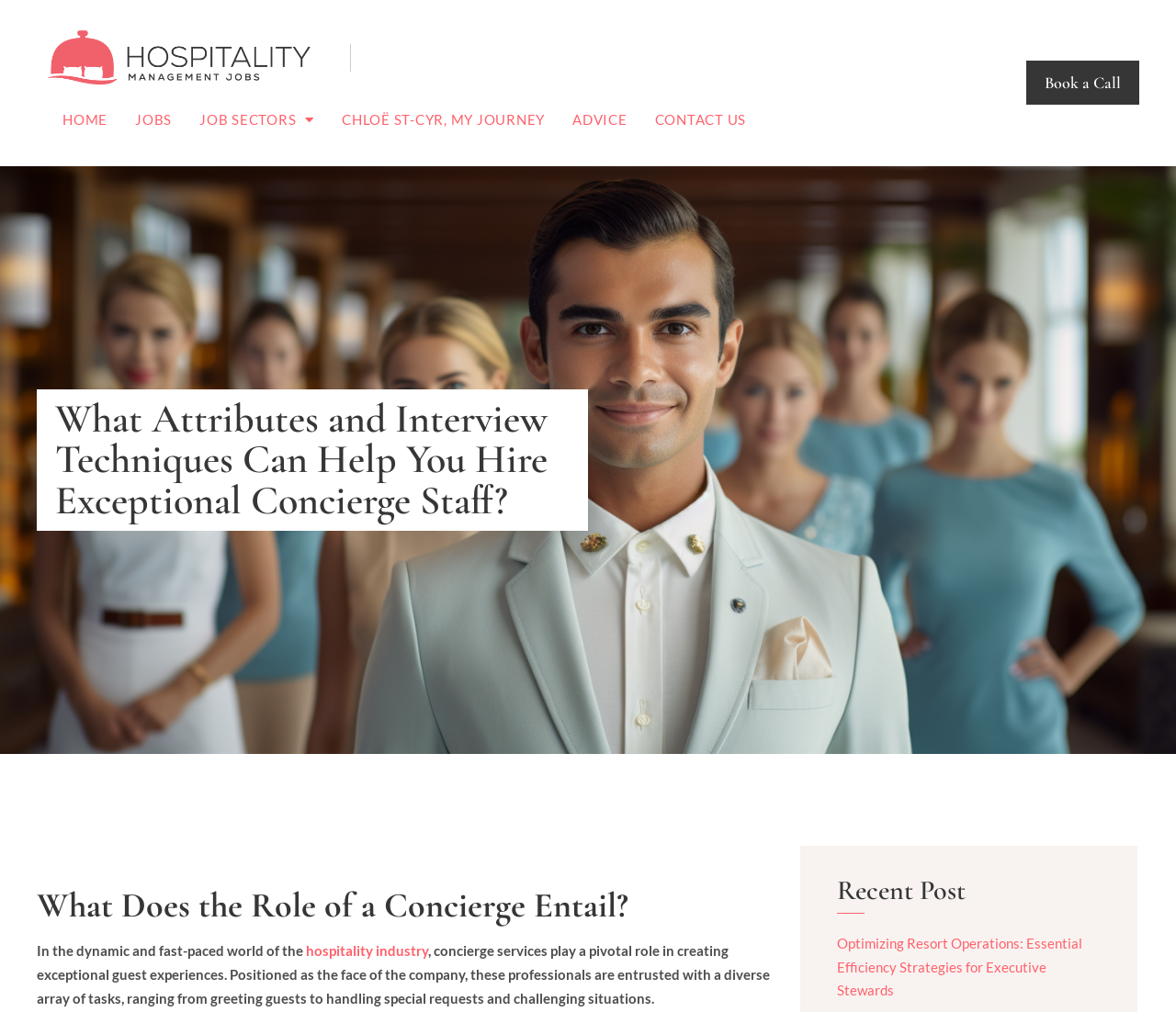Find the bounding box coordinates for the UI element that matches this description: "Chloë St-Cyr, My Journey".

[0.291, 0.093, 0.463, 0.143]